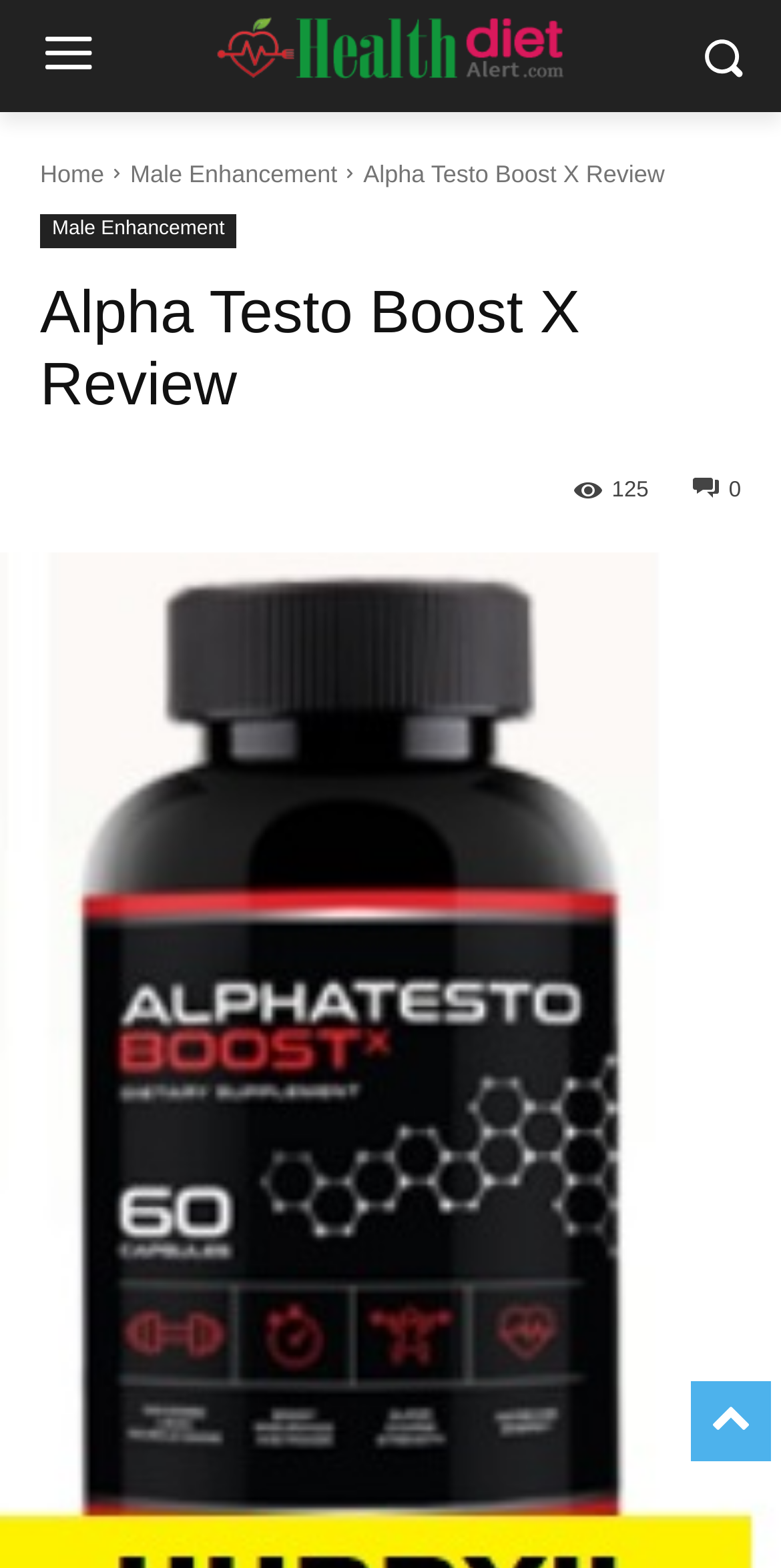Please examine the image and answer the question with a detailed explanation:
What is the theme or category of the product being reviewed?

The theme or category of the product being reviewed can be determined by looking at the link 'Male Enhancement' which is repeated twice on the webpage, indicating that it is a relevant category for the product.